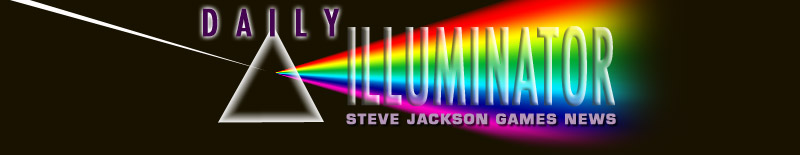Generate a comprehensive caption that describes the image.

The image features the logo for "Daily Illuminator," a publication dedicated to providing updates and news from Steve Jackson Games. The logo showcases a striking design featuring a triangular prism that disperses light into a vibrant spectrum of colors, creating a captivating rainbow effect. Bold, stylized text displays the words "DAILY ILLUMINATOR" prominently at the top, while "STEVE JACKSON GAMES NEWS" is presented beneath it in a slightly smaller font. The overall color scheme combines rich hues against a darker background, enhancing the logo's visibility and impact, and reflecting the creativity and dynamic spirit of the gaming community.